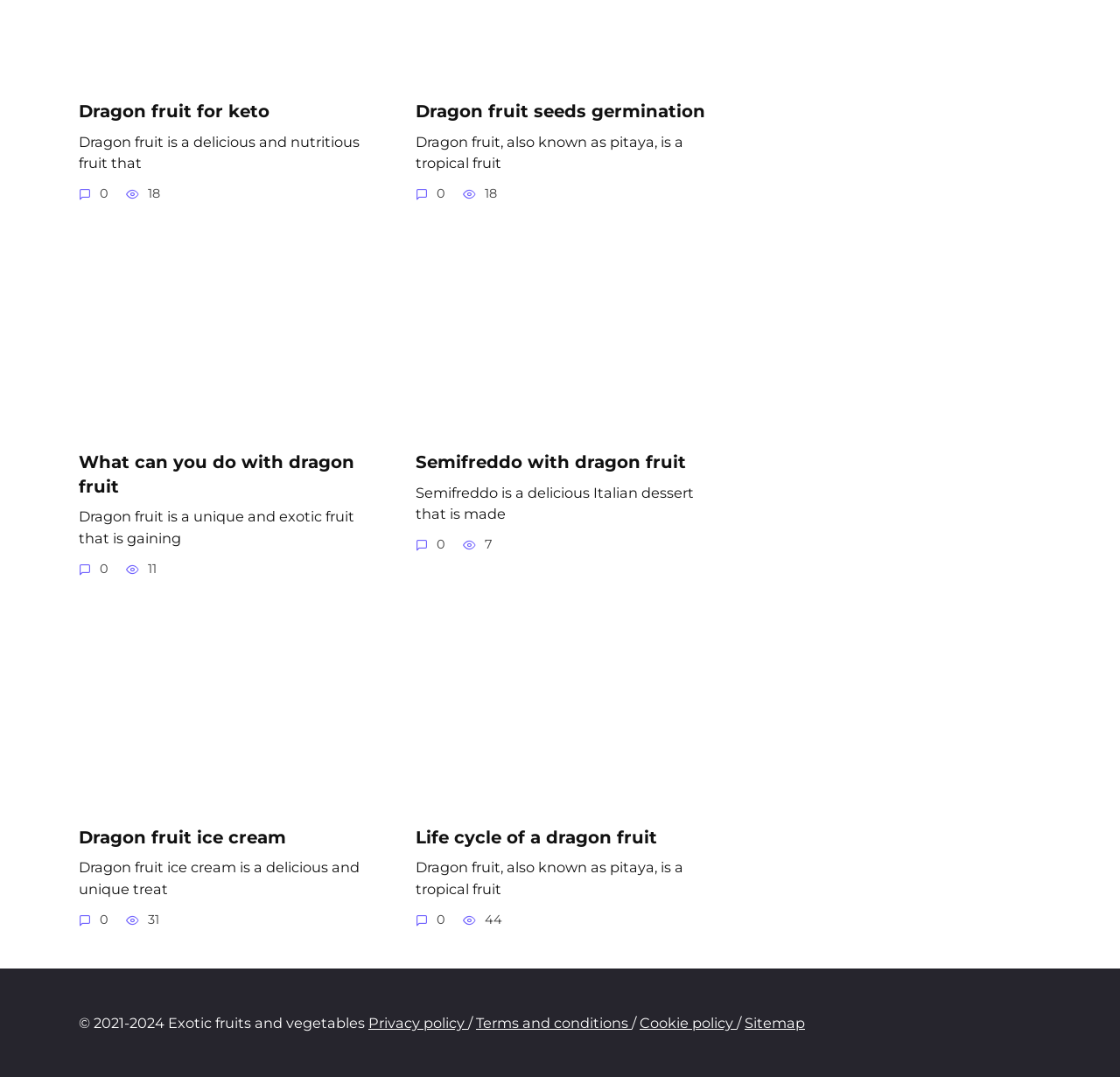What is the copyright year range mentioned on this webpage?
Answer the question with a single word or phrase, referring to the image.

2021-2024